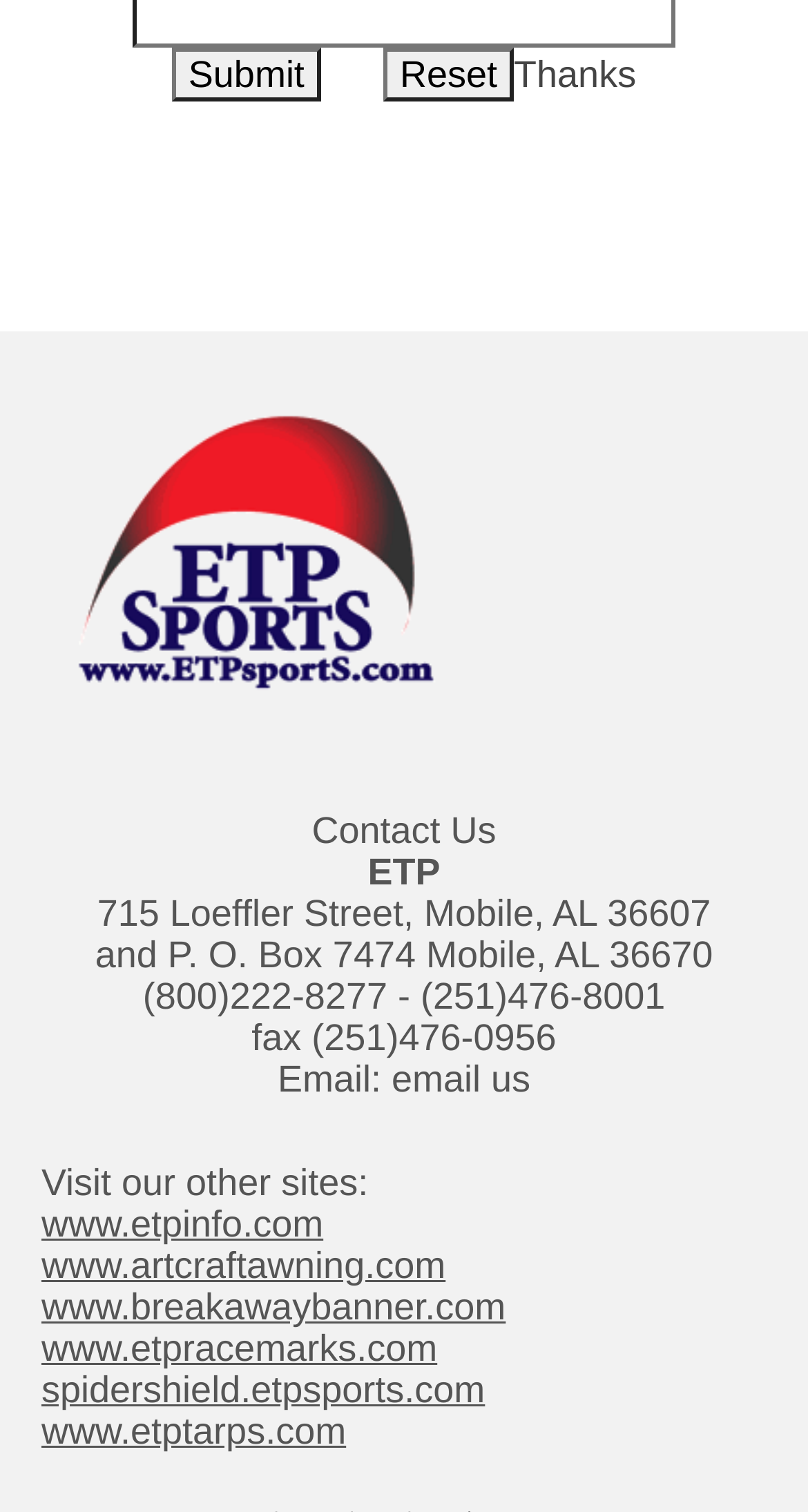How many phone numbers are listed?
Refer to the image and provide a detailed answer to the question.

I counted the phone numbers listed on the webpage, which are (800)222-8277, (251)476-8001, and fax (251)476-0956.